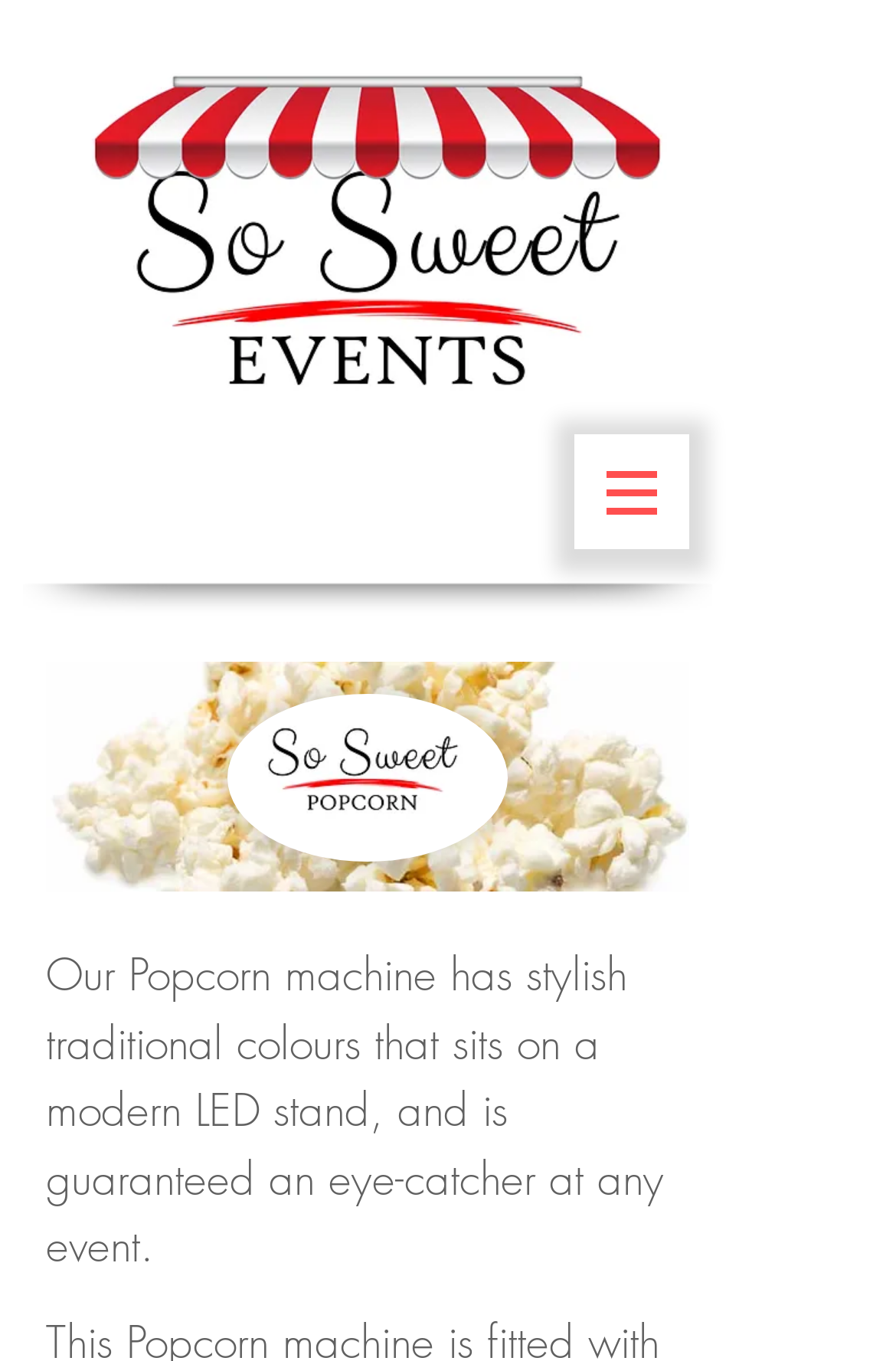Explain the contents of the webpage comprehensively.

The webpage is about So Sweet Events, a company that offers popcorn machines and other sweet treats for events. At the top left of the page, there is a link and an image with the company's name and services, including candy carts, donuts, candy floss, popcorn, Ferrero Rocher, marquee letters, and love-themed items. 

On the top right, there is a button to open a navigation menu, which is accompanied by an image with the company's name and services, but this time with an Essex focus. Below this button, there is another link with the company's name and services, again with a London focus, and next to it, there is an image with the same information.

Further down the page, there is a paragraph of text that describes the popcorn machine, stating that it has traditional colours, sits on a modern LED stand, and is an eye-catcher at any event.